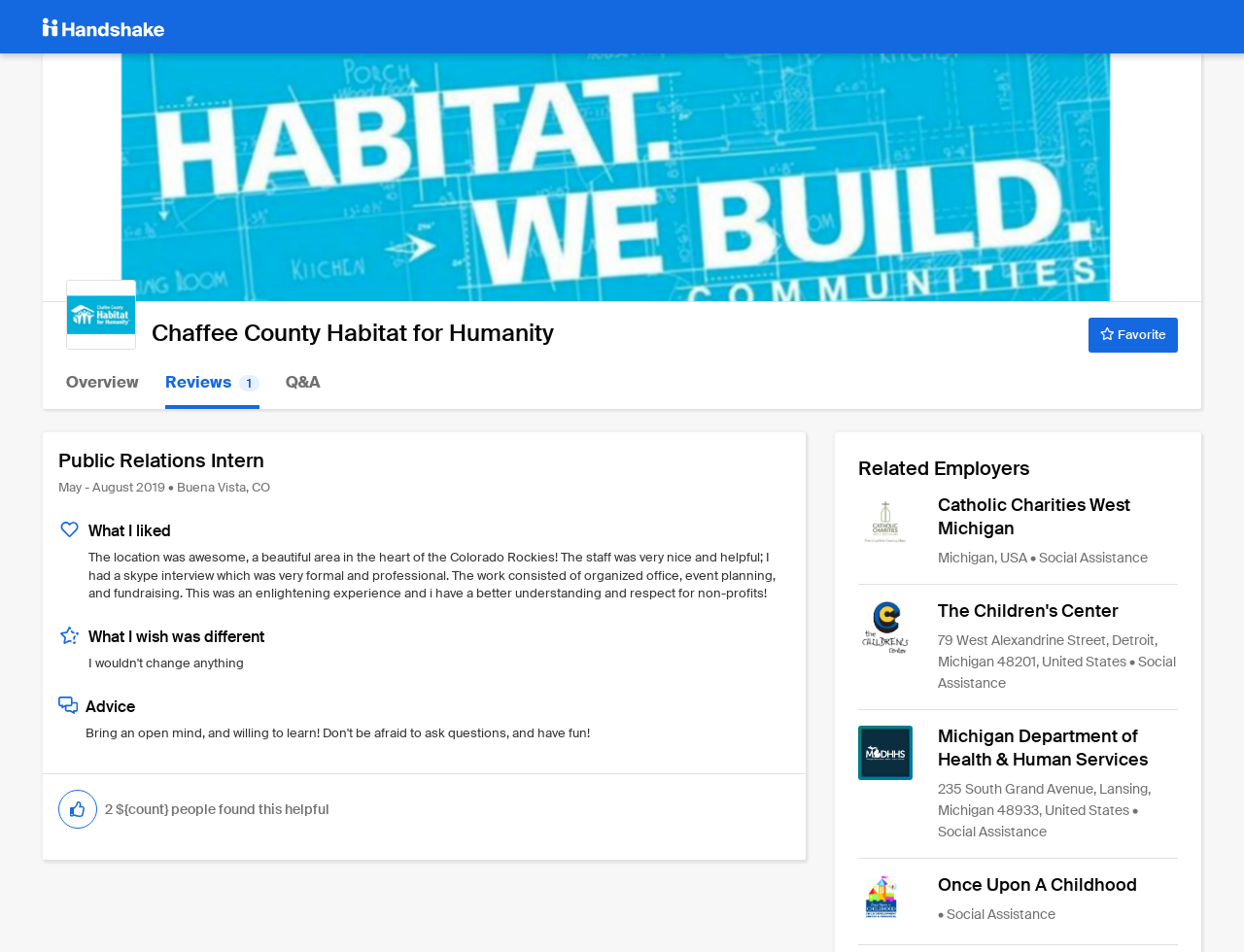Based on the element description: "Overview", identify the bounding box coordinates for this UI element. The coordinates must be four float numbers between 0 and 1, listed as [left, top, right, bottom].

[0.053, 0.374, 0.112, 0.429]